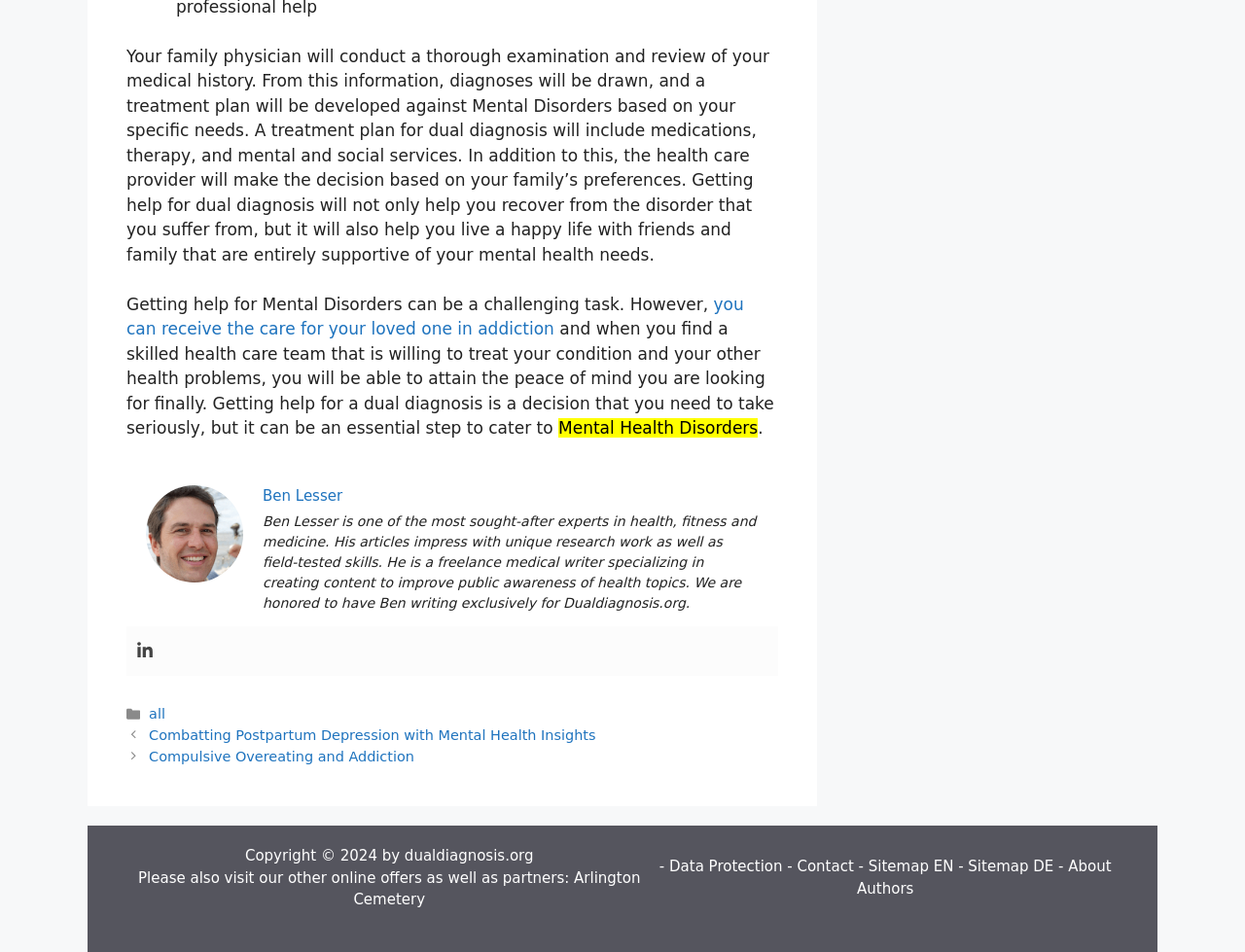Identify the bounding box coordinates of the element that should be clicked to fulfill this task: "read about the author Ben Lesser". The coordinates should be provided as four float numbers between 0 and 1, i.e., [left, top, right, bottom].

[0.211, 0.512, 0.275, 0.53]